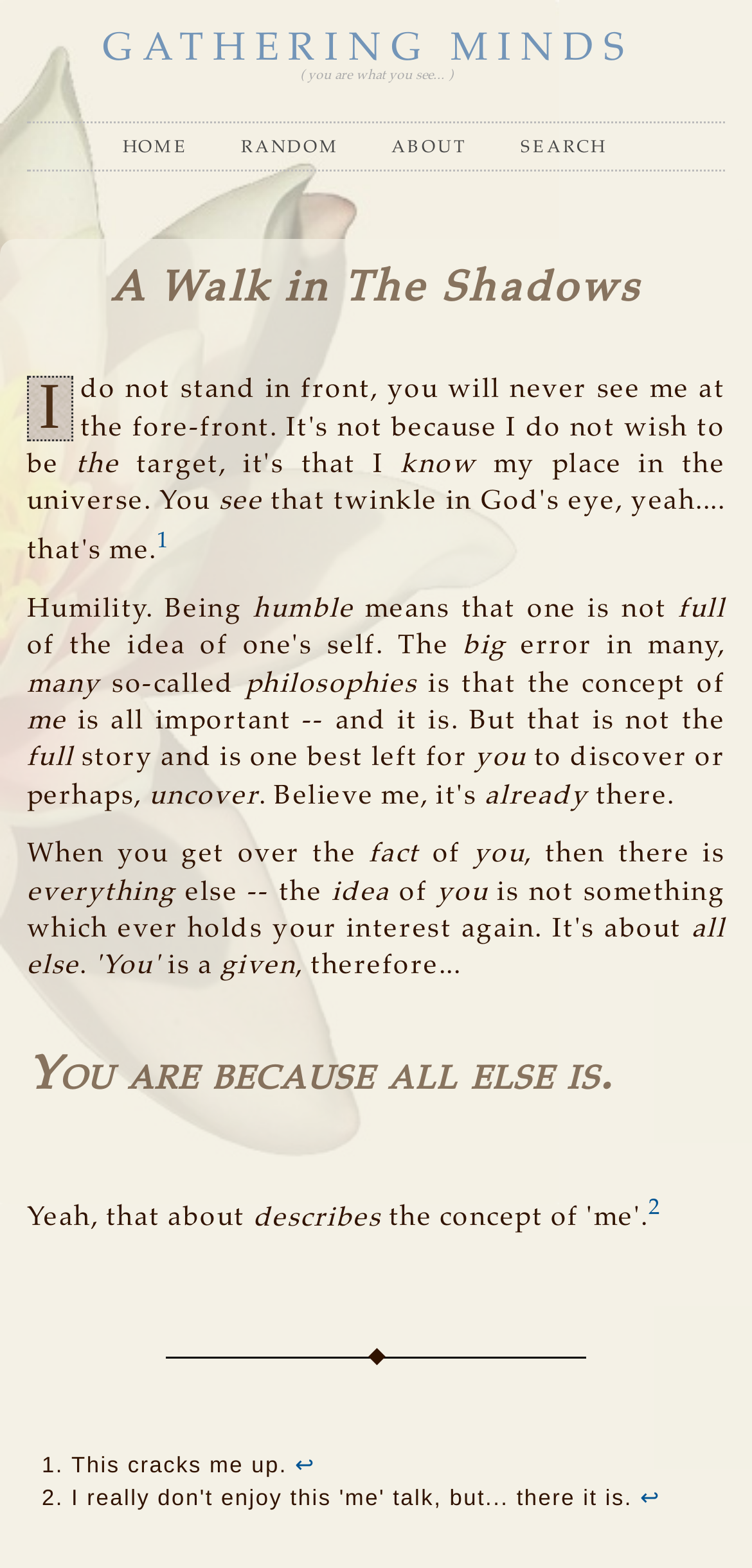What is the main theme of this webpage?
Please respond to the question thoroughly and include all relevant details.

Based on the content of the webpage, it appears to be discussing philosophical ideas and concepts, such as humility, the concept of self, and the importance of recognizing one's place in the universe.